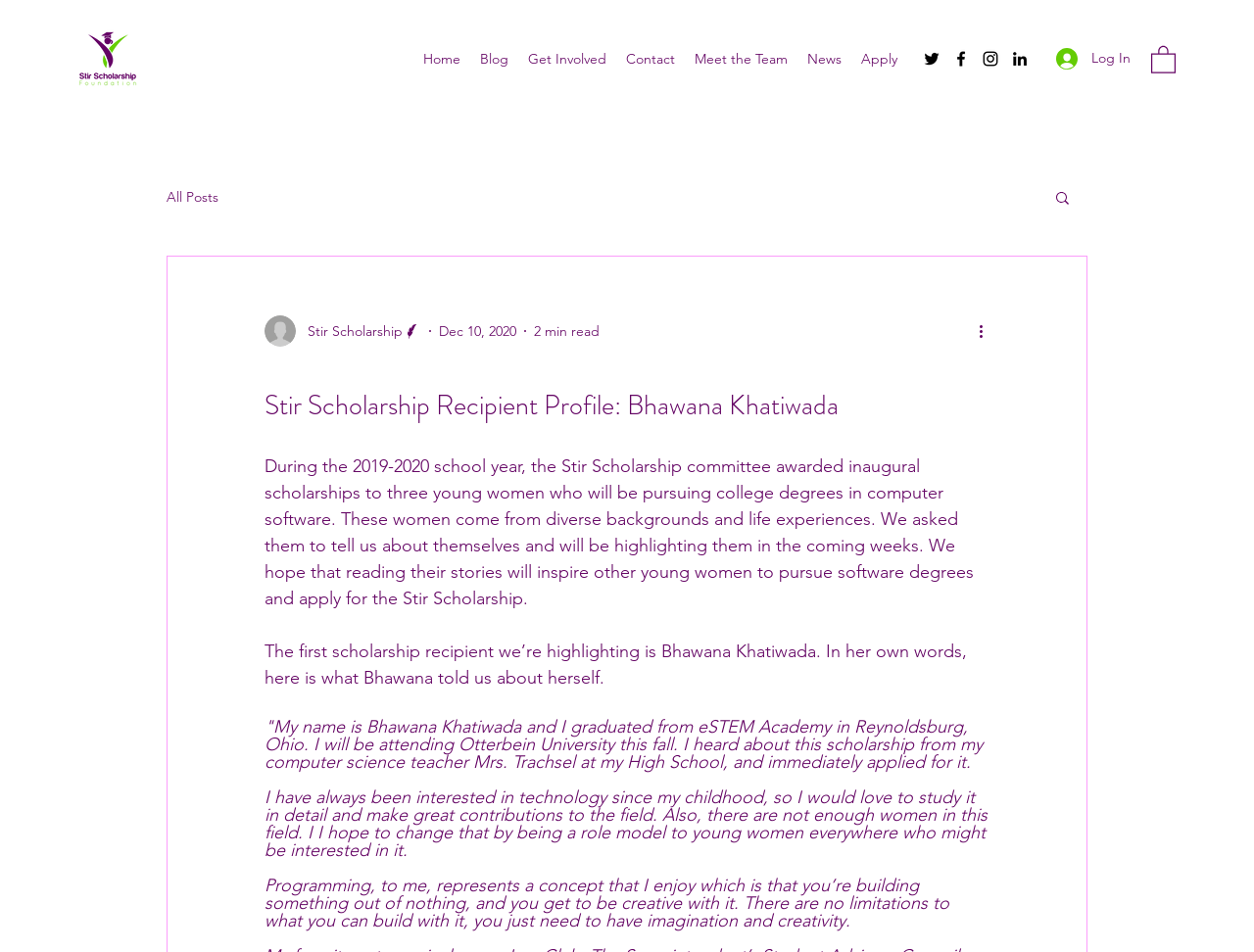Find the bounding box coordinates of the element to click in order to complete the given instruction: "Check the 'Twitter' social media link."

[0.735, 0.051, 0.751, 0.072]